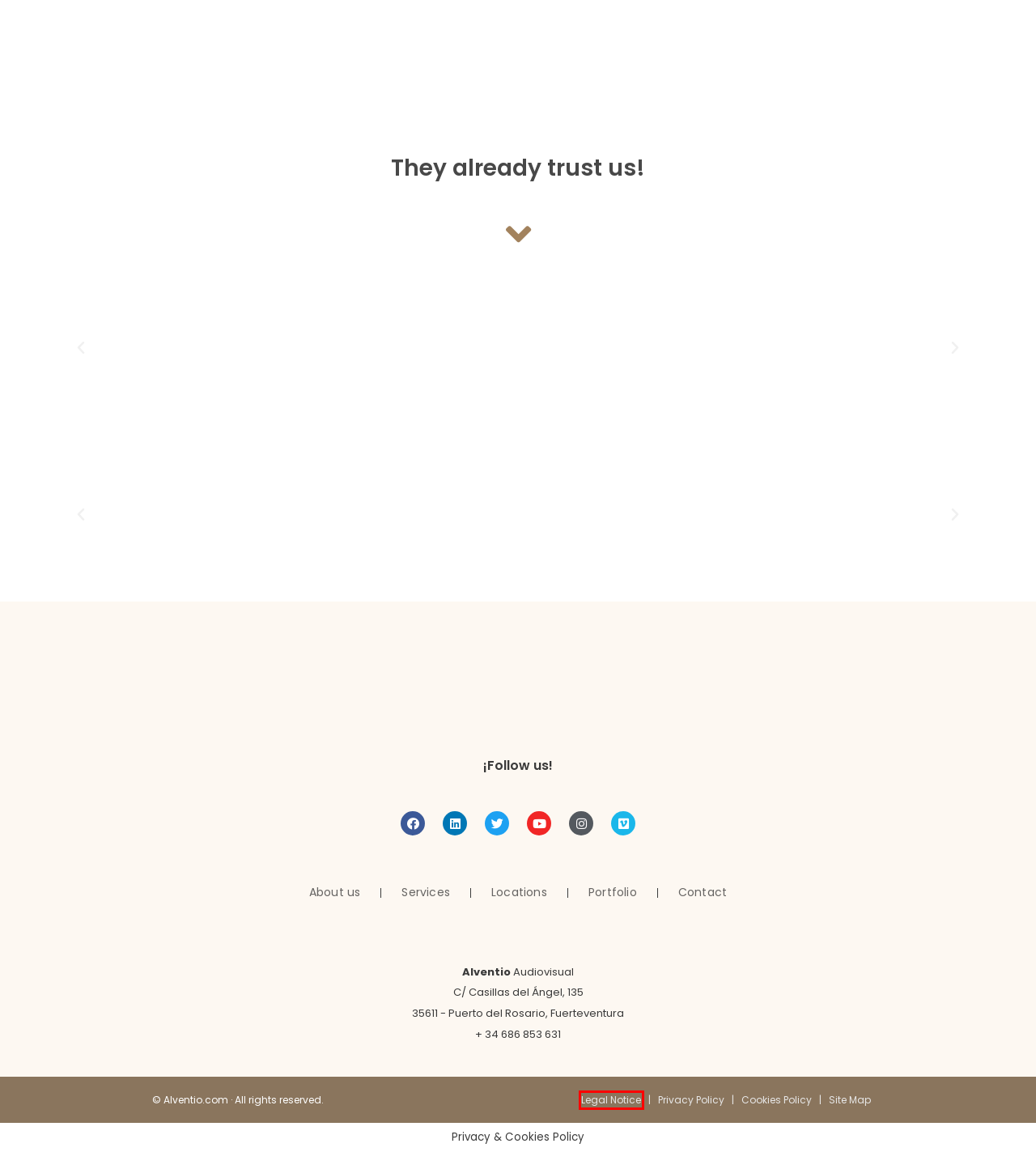You have a screenshot of a webpage with a red rectangle bounding box. Identify the best webpage description that corresponds to the new webpage after clicking the element within the red bounding box. Here are the candidates:
A. JESSICA GOICOECHEA -​ #FRIENDSOFLEFTIES % %
B. Politica Privacidad - Alventio.com - Productora Audiovisual en Canarias
C. Alventio - Productora Audiovisual en Fuerteventura - Islas Canarias
D. Saint Laurent % %
E. Aviso Legal - Alventio.com - Productora Audiovisual en Canarias
F. Fuerteventura, abierto todo el año % %
G. Mapa Web - Alventio.com - Productora Audiovisual en Canarias
H. Política de Cookies - Alventio.com - Productora Audiovisual en Canarias

E